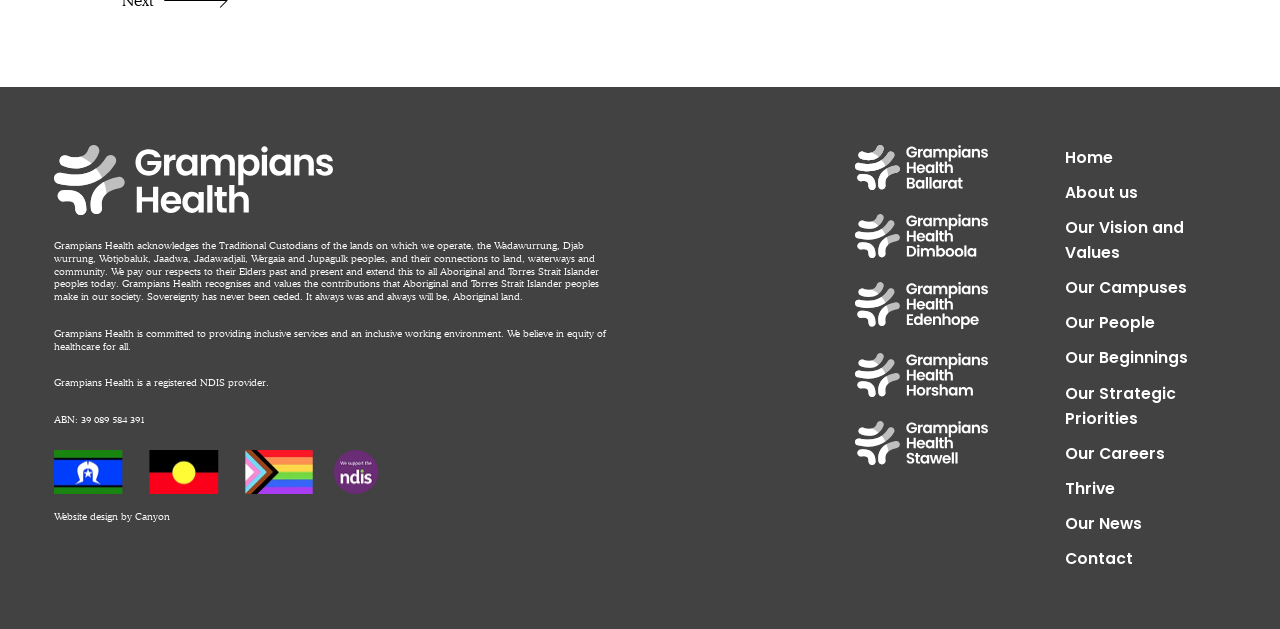Please determine the bounding box coordinates of the element's region to click for the following instruction: "Click the NDIS provider link".

[0.042, 0.598, 0.21, 0.617]